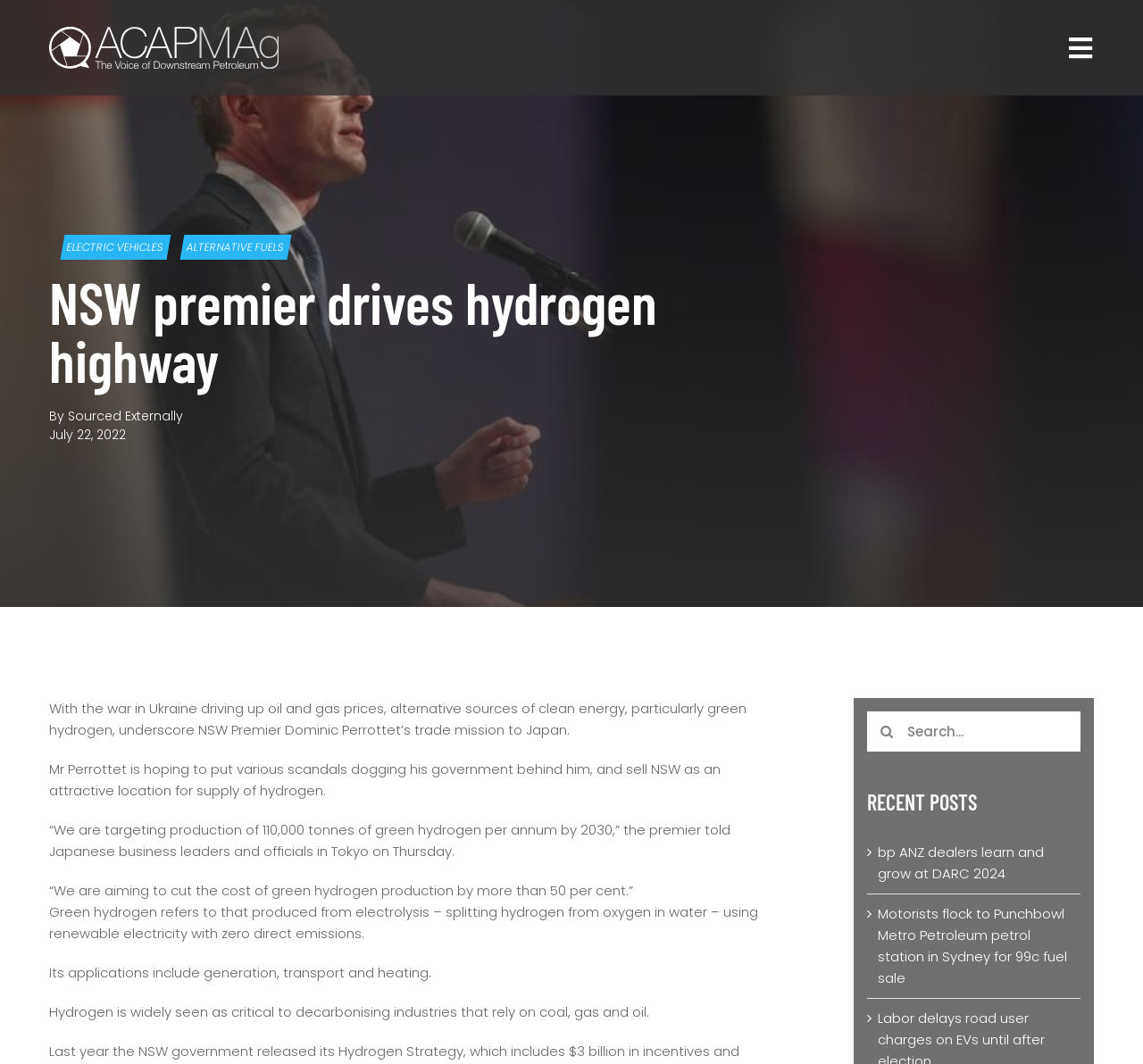What is the location of the premier's trade mission?
Refer to the image and provide a thorough answer to the question.

The location of the premier's trade mission is mentioned in the paragraph that states 'Mr Perrottet is hoping to put various scandals dogging his government behind him, and sell NSW as an attractive location for supply of hydrogen.' This indicates that the premier is on a trade mission to Japan to promote NSW as a supplier of hydrogen.